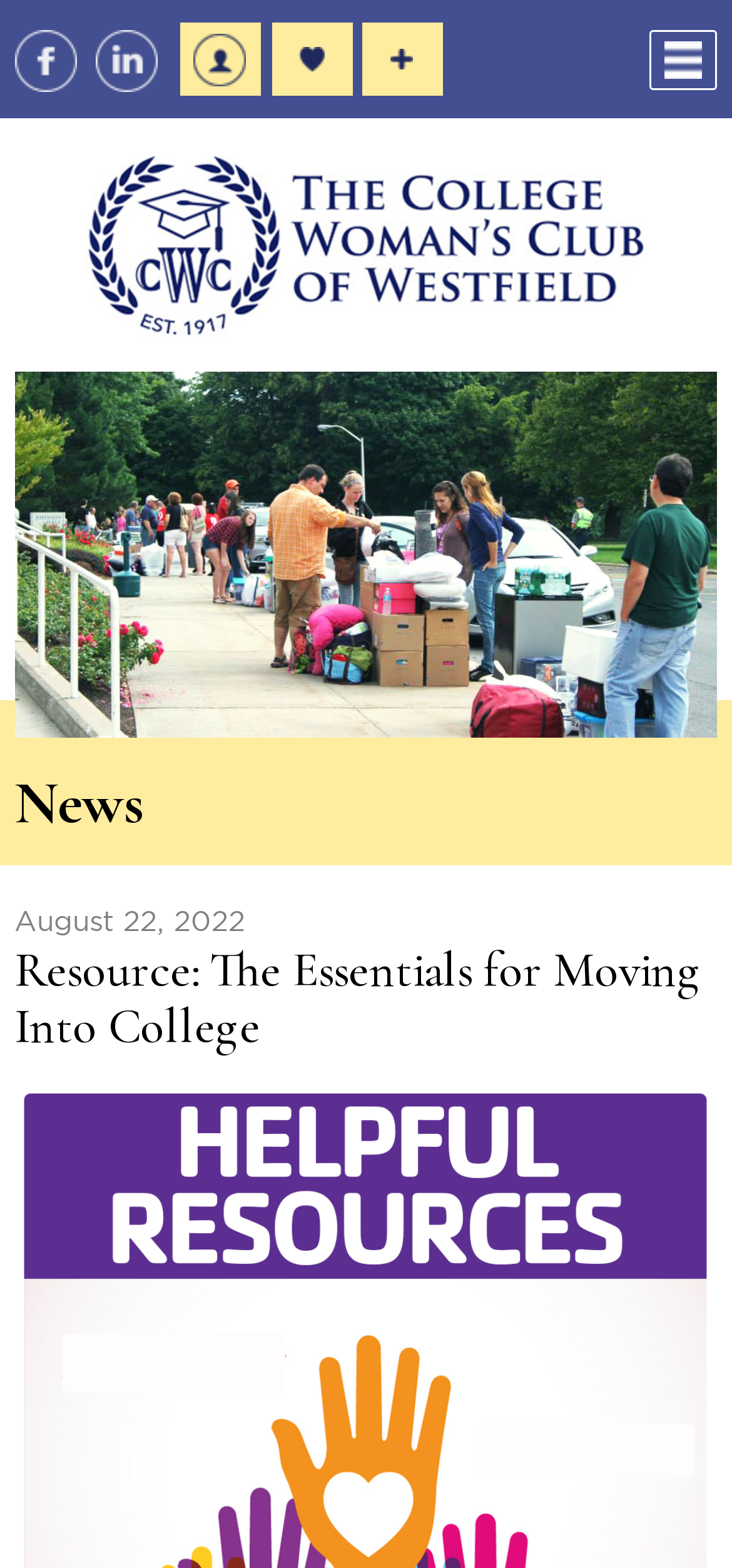From the webpage screenshot, predict the bounding box coordinates (top-left x, top-left y, bottom-right x, bottom-right y) for the UI element described here: Menu

[0.888, 0.019, 0.98, 0.057]